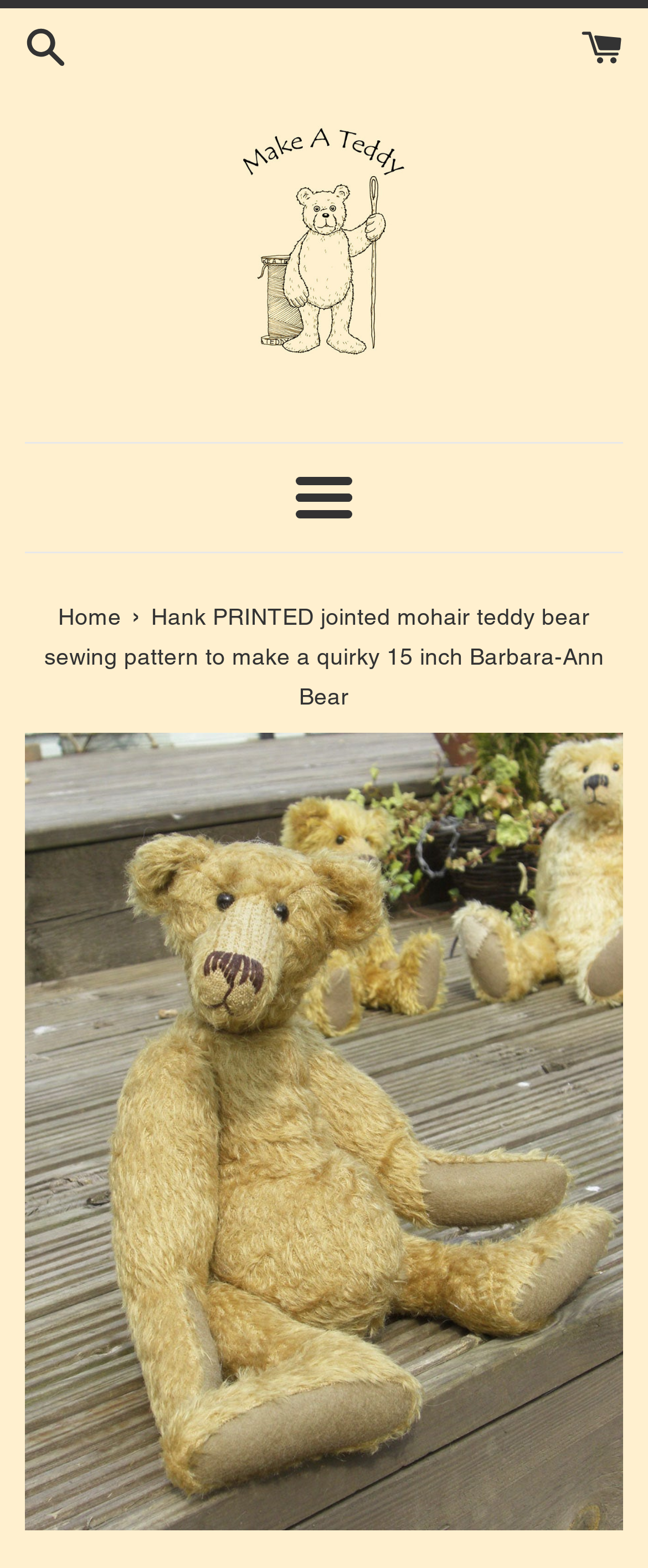What is the size of the Barbara-Ann Bear?
Using the visual information from the image, give a one-word or short-phrase answer.

15 inch